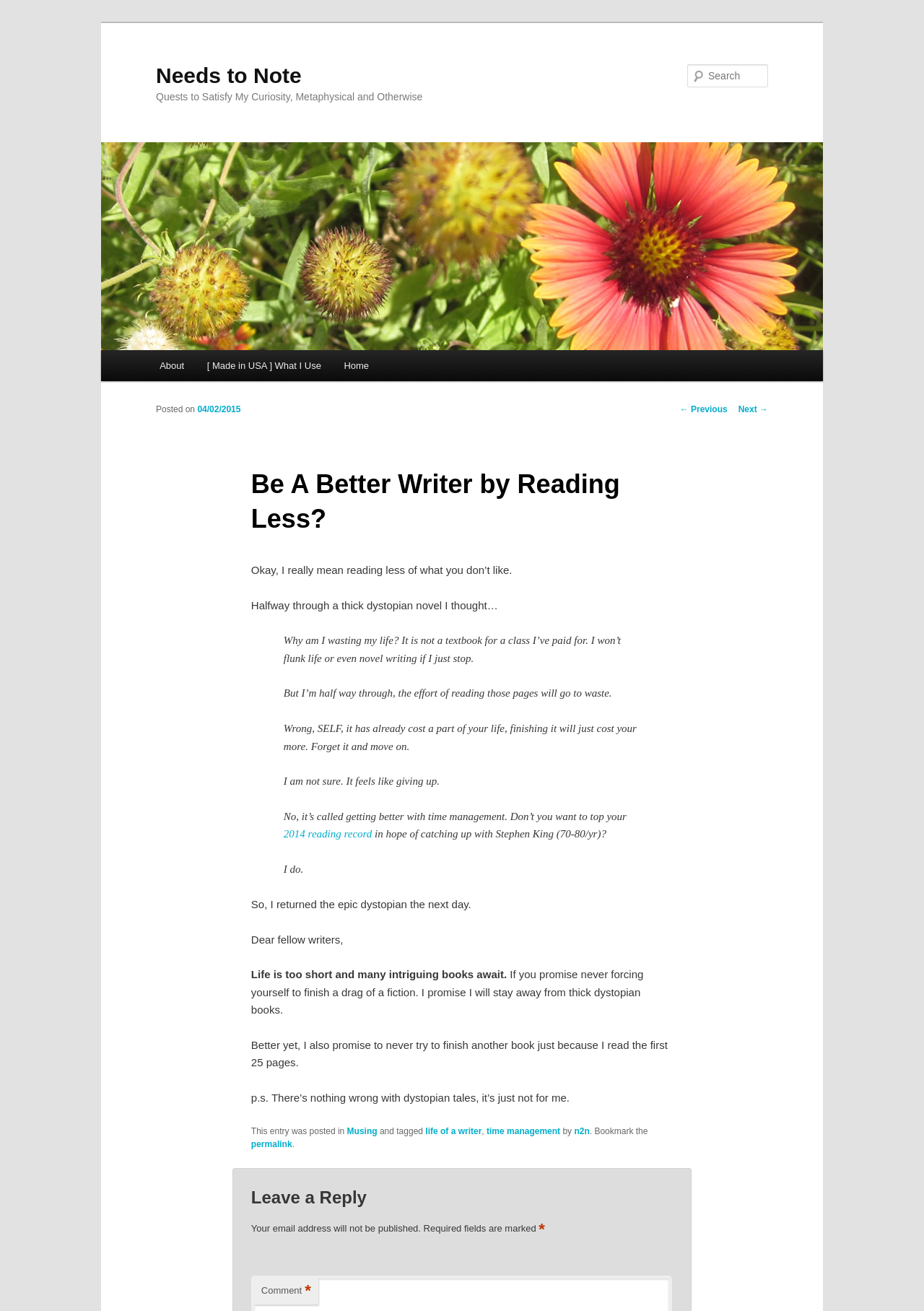What is the purpose of the search box? Please answer the question using a single word or phrase based on the image.

To search the website